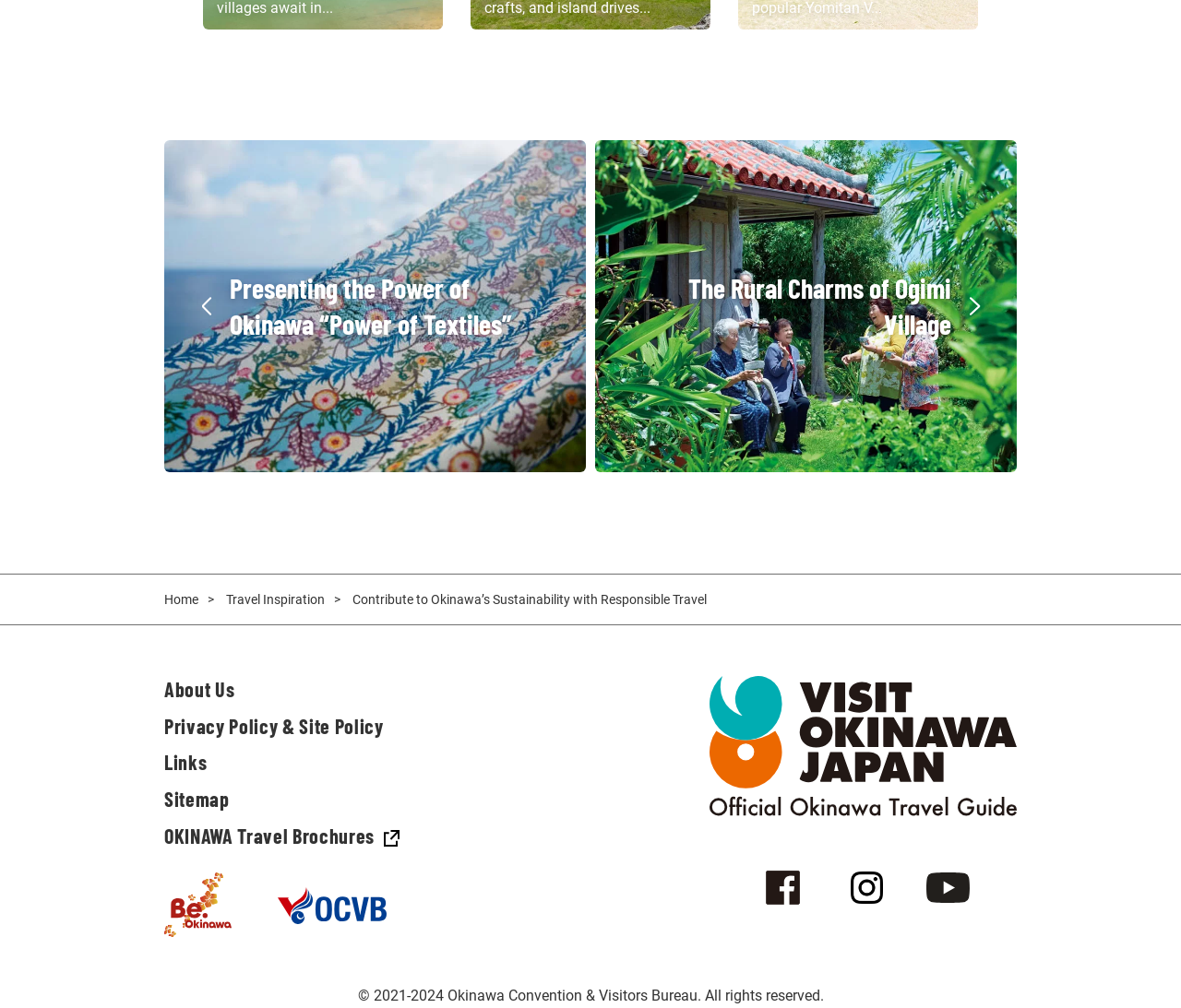Determine the bounding box coordinates of the clickable region to carry out the instruction: "Visit Okinawa Japan".

[0.601, 0.787, 0.861, 0.804]